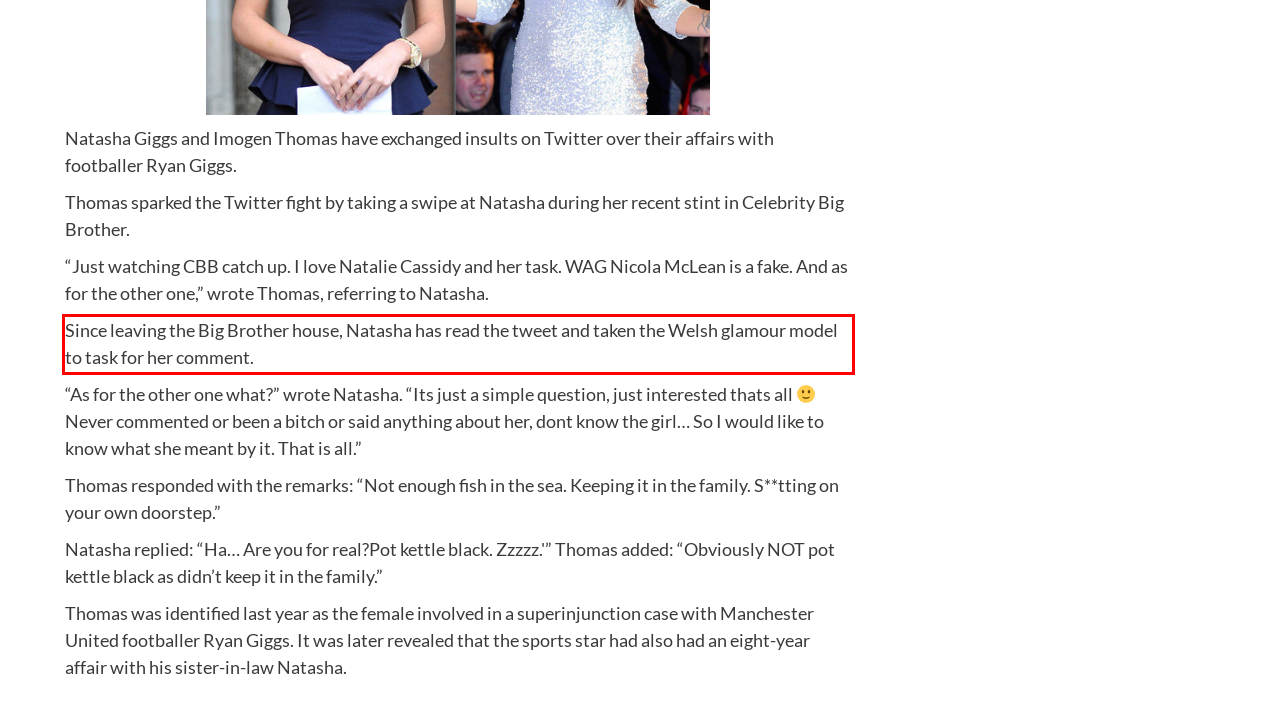There is a screenshot of a webpage with a red bounding box around a UI element. Please use OCR to extract the text within the red bounding box.

Since leaving the Big Brother house, Natasha has read the tweet and taken the Welsh glamour model to task for her comment.